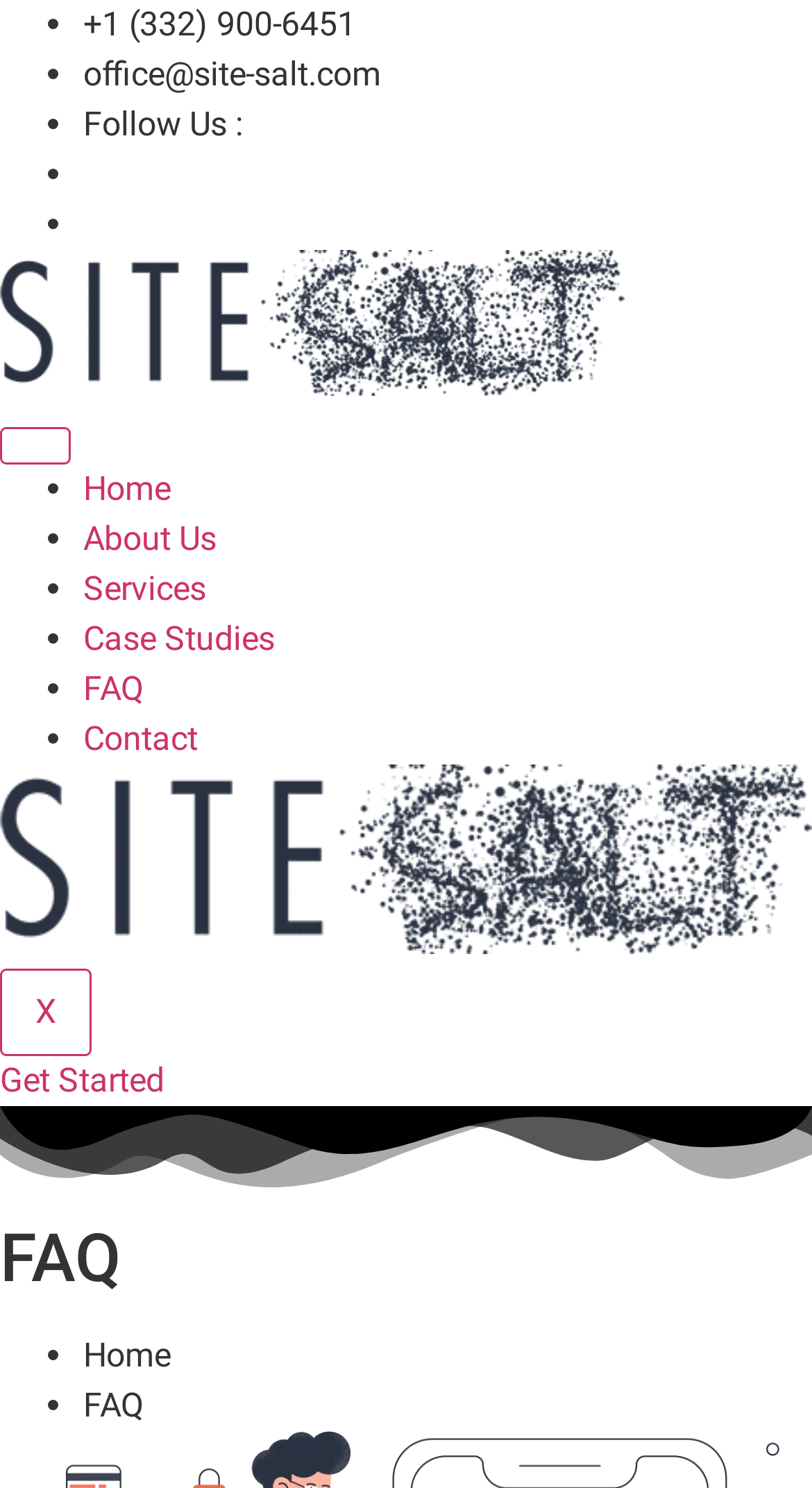Identify the bounding box coordinates of the part that should be clicked to carry out this instruction: "Click the 'Get Started' button".

[0.0, 0.713, 0.203, 0.739]